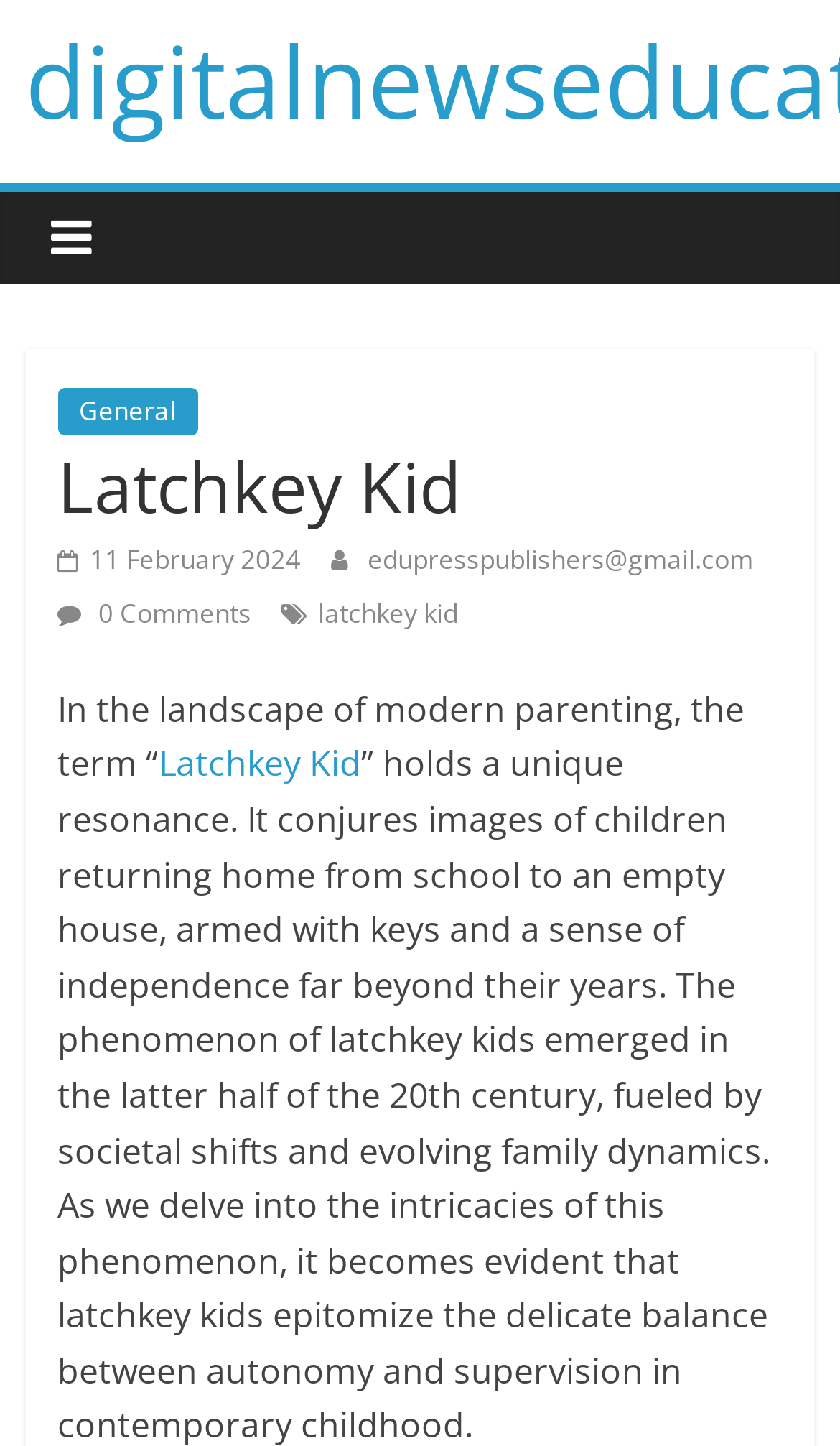What is the context of the term 'Latchkey Kid'?
Please look at the screenshot and answer in one word or a short phrase.

modern parenting